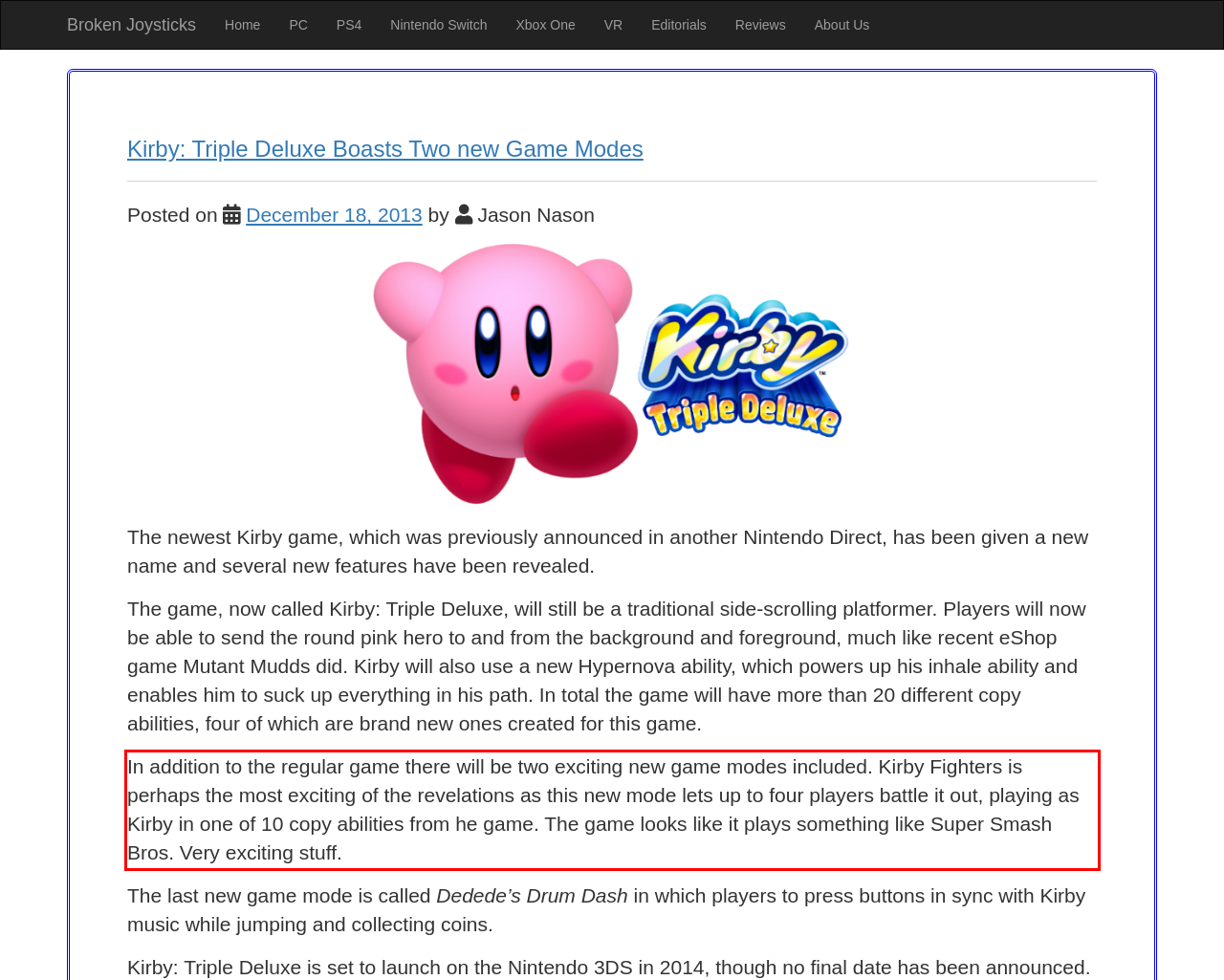Using OCR, extract the text content found within the red bounding box in the given webpage screenshot.

In addition to the regular game there will be two exciting new game modes included. Kirby Fighters is perhaps the most exciting of the revelations as this new mode lets up to four players battle it out, playing as Kirby in one of 10 copy abilities from he game. The game looks like it plays something like Super Smash Bros. Very exciting stuff.